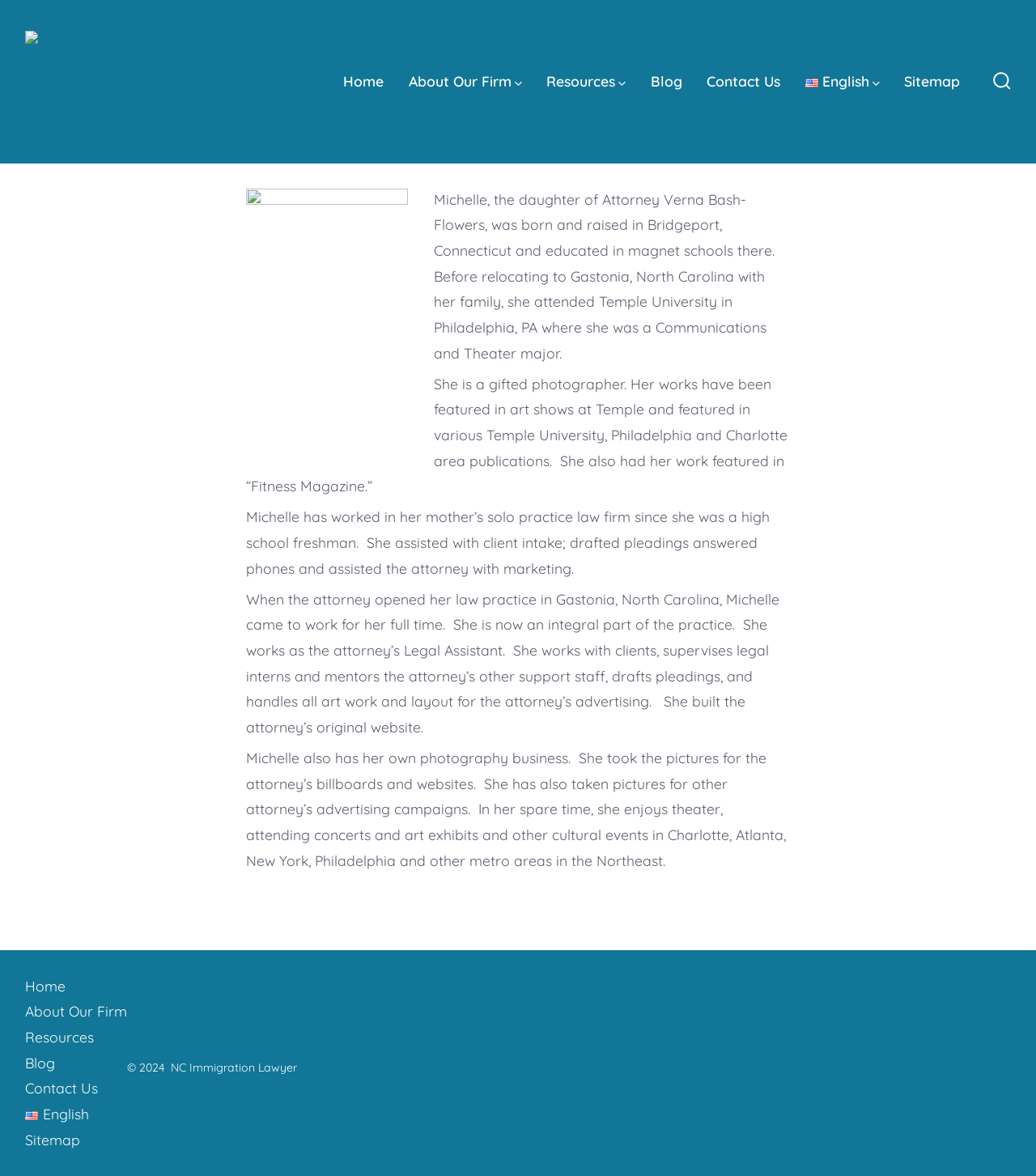Find the bounding box coordinates for the area that must be clicked to perform this action: "Click the Search Toggle button".

[0.949, 0.053, 0.985, 0.086]